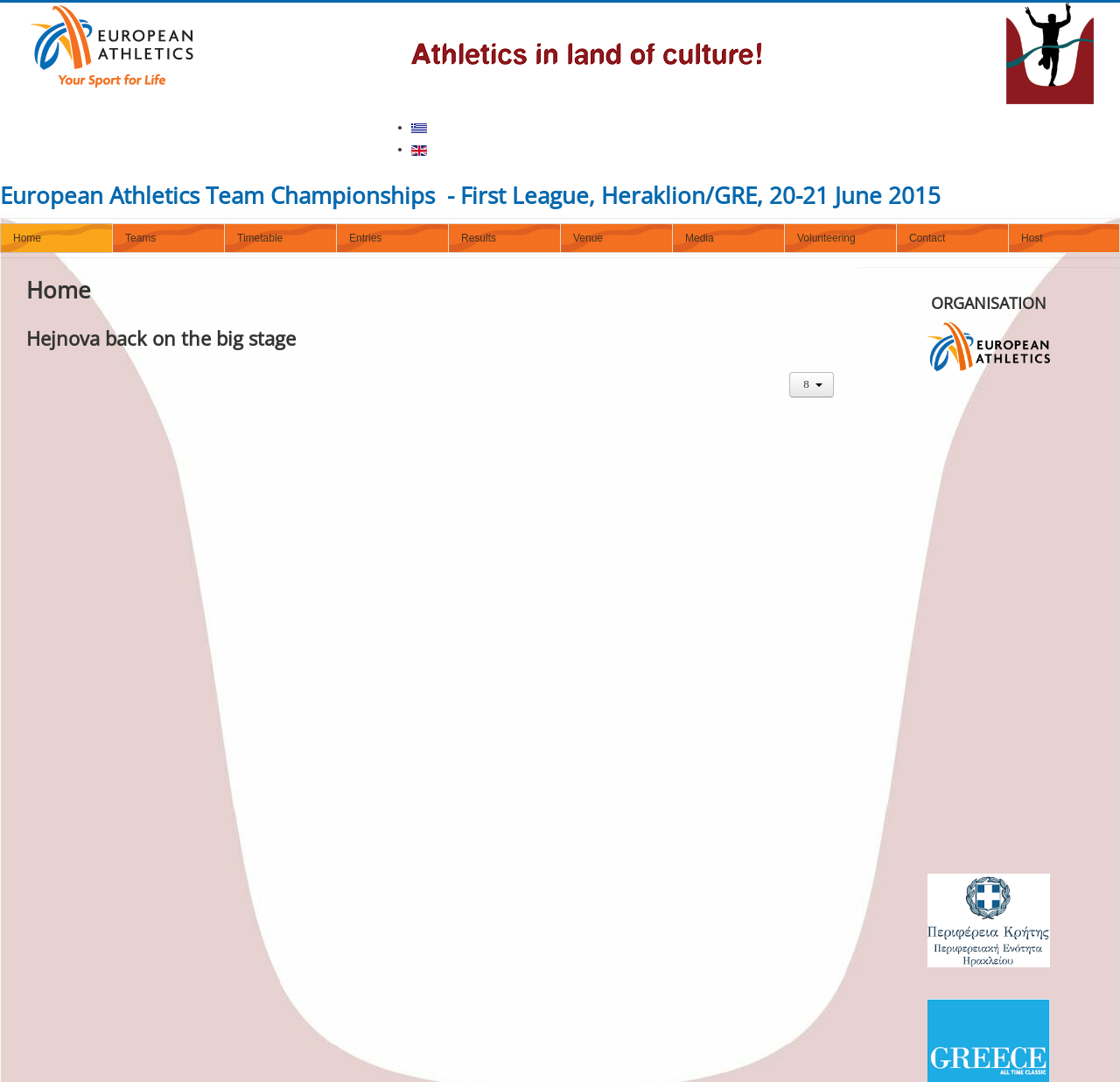From the webpage screenshot, identify the region described by Contact. Provide the bounding box coordinates as (top-left x, top-left y, bottom-right x, bottom-right y), with each value being a floating point number between 0 and 1.

[0.8, 0.206, 0.9, 0.234]